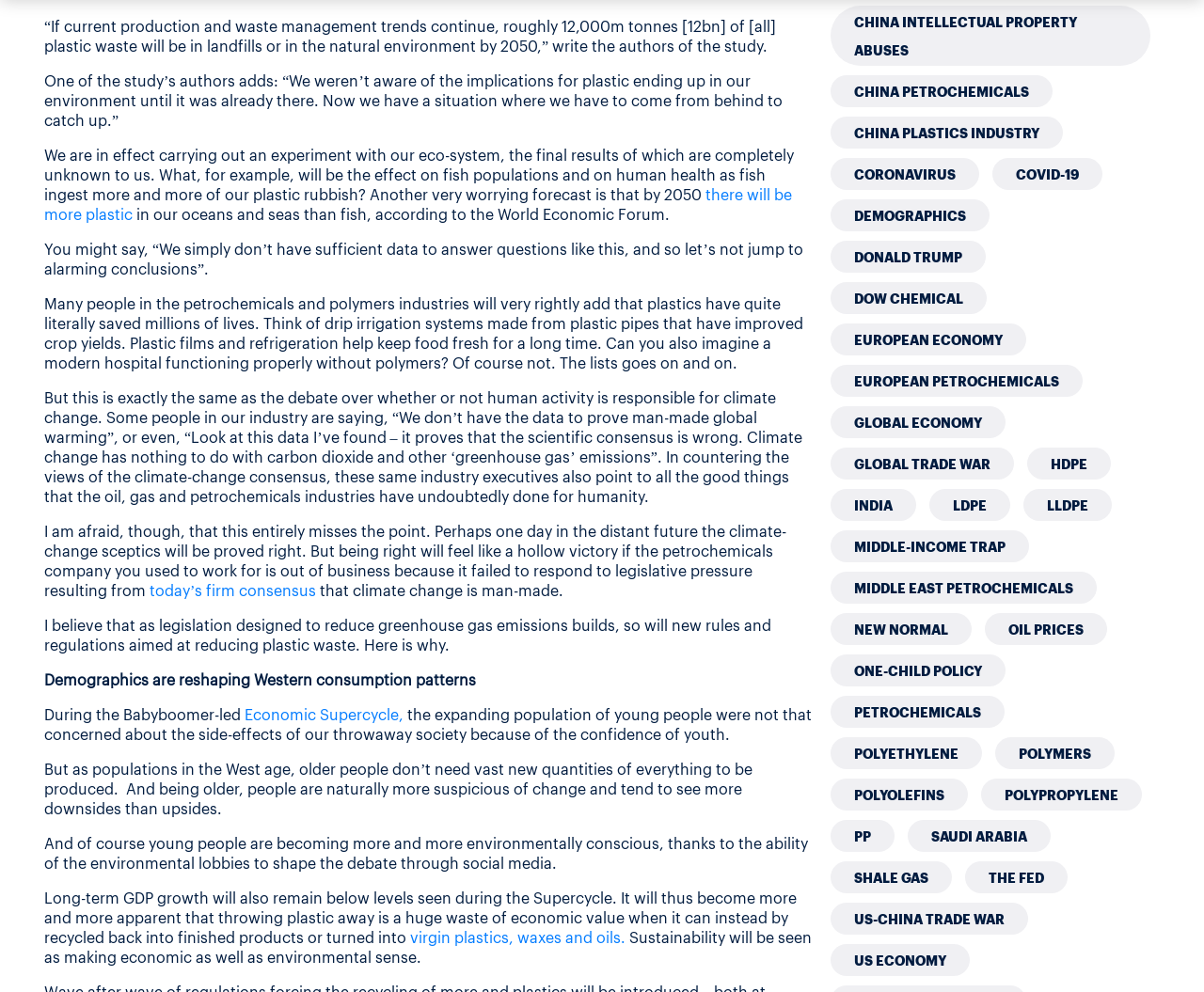Identify the bounding box coordinates of the region I need to click to complete this instruction: "Learn more about the effects of plastic waste on fish populations and human health".

[0.037, 0.185, 0.658, 0.226]